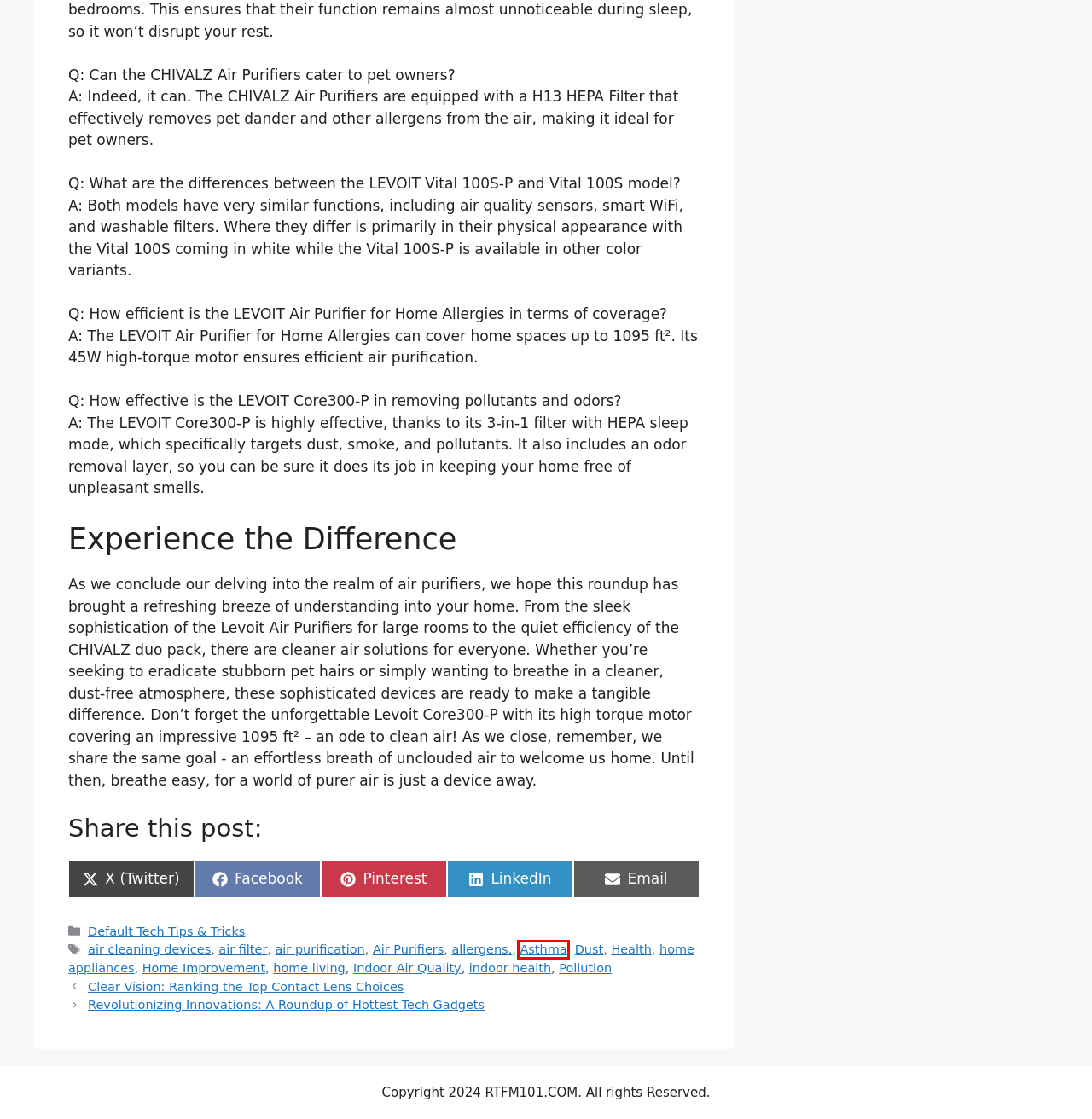Using the screenshot of a webpage with a red bounding box, pick the webpage description that most accurately represents the new webpage after the element inside the red box is clicked. Here are the candidates:
A. home living - RTFM 101
B. Revolutionizing Innovations: A Roundup of Hottest Tech Gadgets - RTFM 101
C. Asthma - RTFM 101
D. allergens. - RTFM 101
E. air filter - RTFM 101
F. Clear Vision: Ranking the Top Contact Lens Choices - RTFM 101
G. air purification - RTFM 101
H. Dust - RTFM 101

C